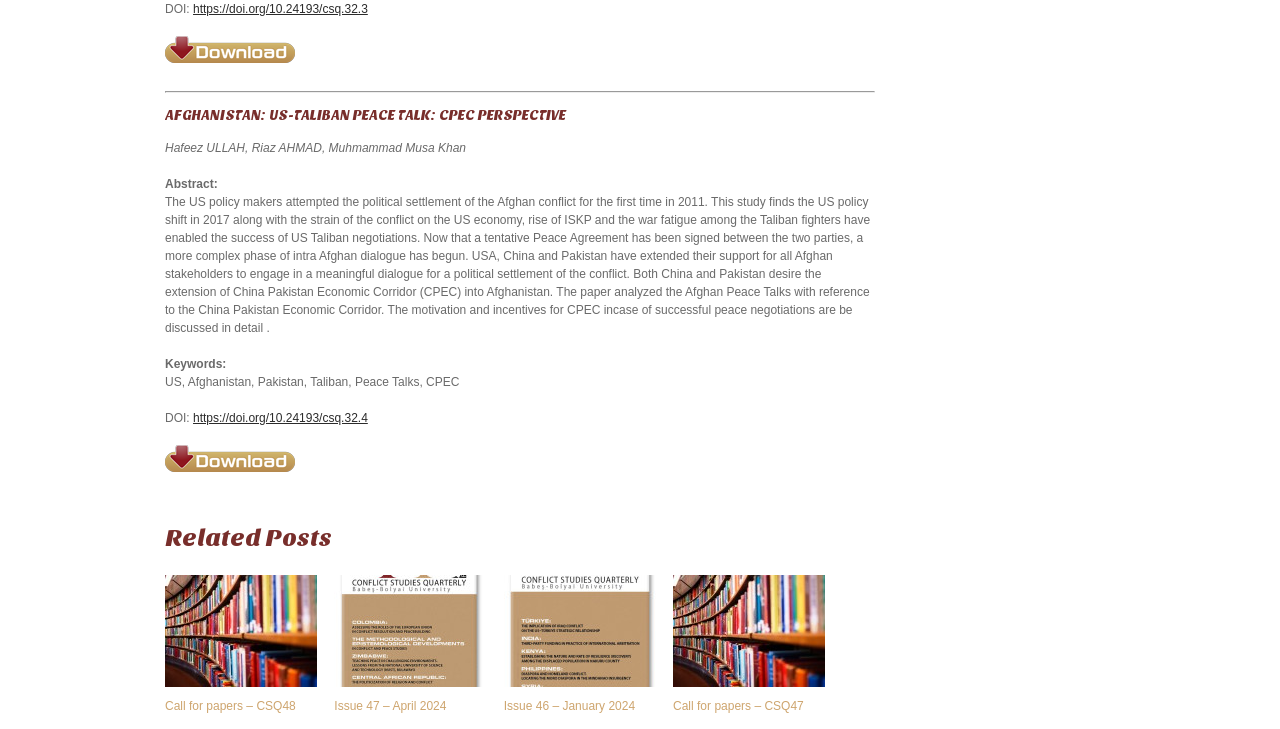Please find the bounding box coordinates for the clickable element needed to perform this instruction: "download the article".

[0.129, 0.052, 0.23, 0.071]